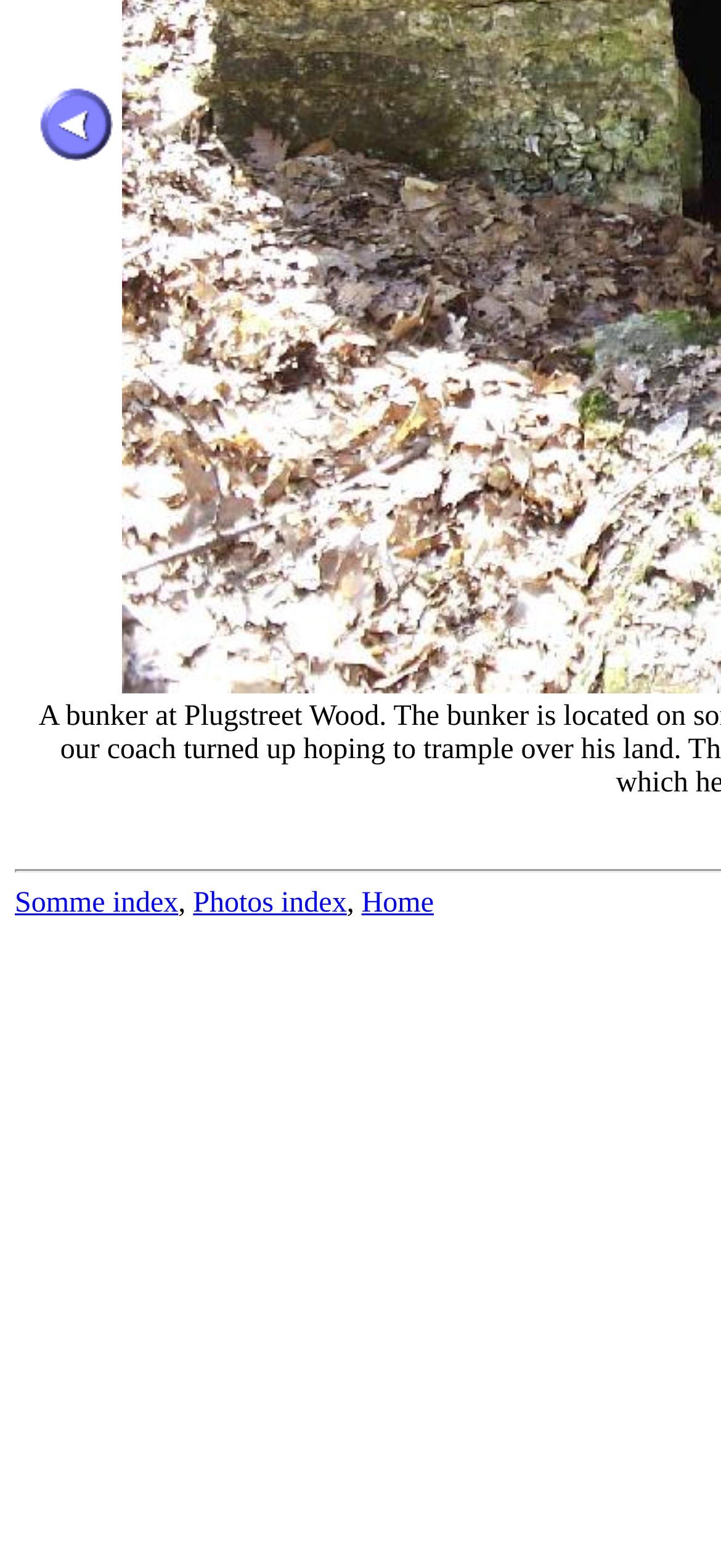Find the bounding box coordinates of the UI element according to this description: "Photos index".

[0.268, 0.907, 0.481, 0.927]